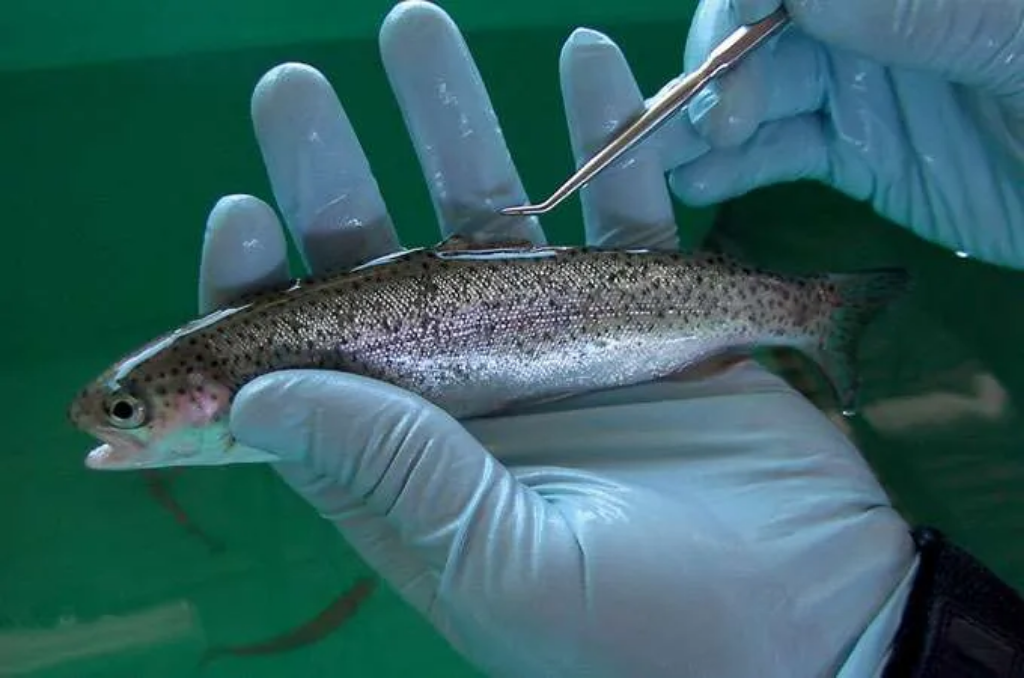Describe all the aspects of the image extensively.

In this image, a researcher wearing gloves holds a fish, possibly a rainbow trout, showcasing a meticulous inspection or scientific procedure. The fish is being examined closely, with a small surgical instrument poised above it, indicating a precise handling method typical in studies related to aquatic life, health assessments, or environmental monitoring. The background appears to be a soothing green, further accentuating the focus on the specimen. This activity likely aligns with research efforts aimed at understanding fish biology, ecology, or conservation, reflecting the intersection of science and environmental stewardship.